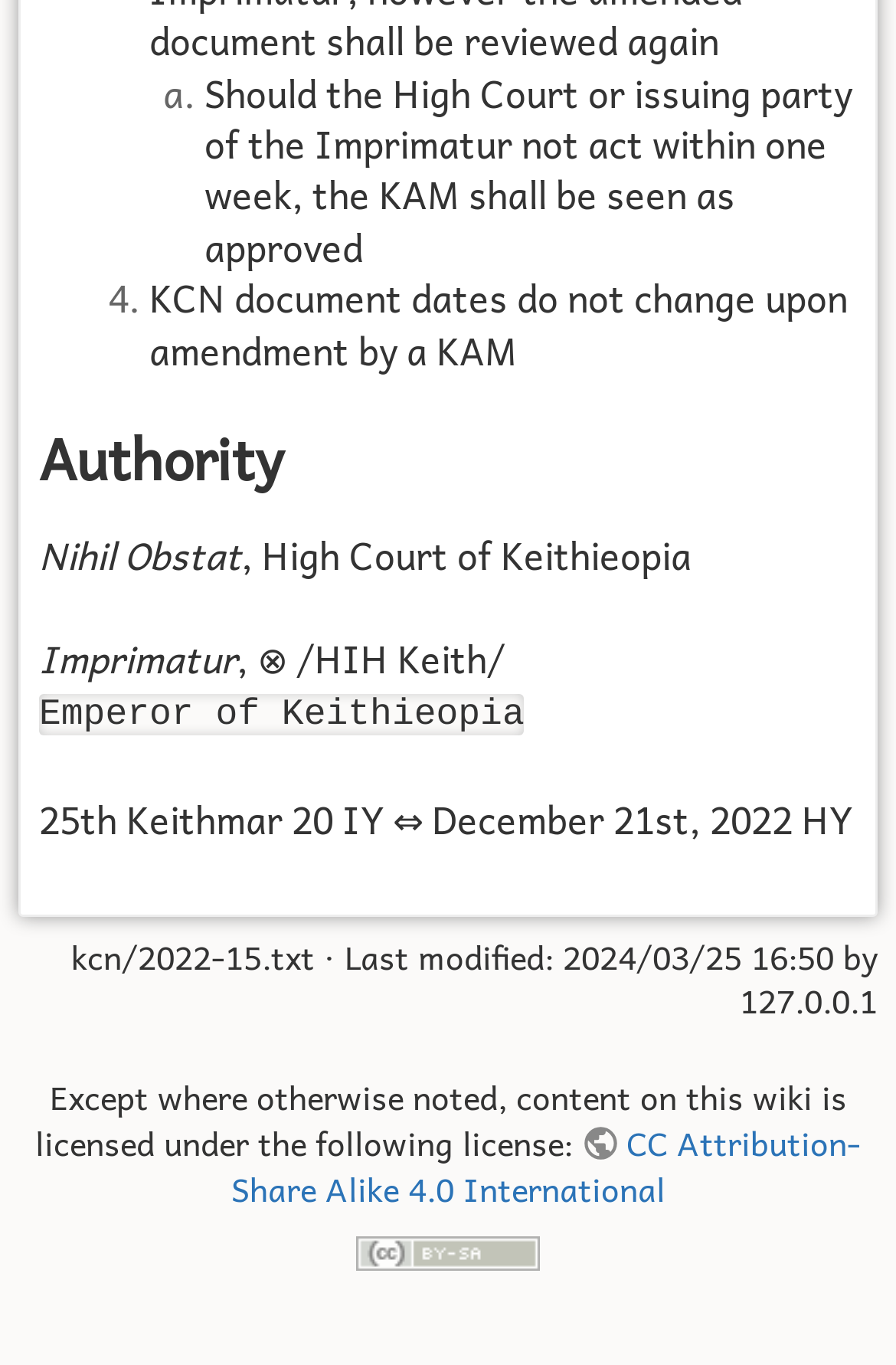Utilize the information from the image to answer the question in detail:
What is the document name mentioned?

The document name mentioned is kcn/2022-15.txt, which is displayed on the webpage with the last modified date and time.